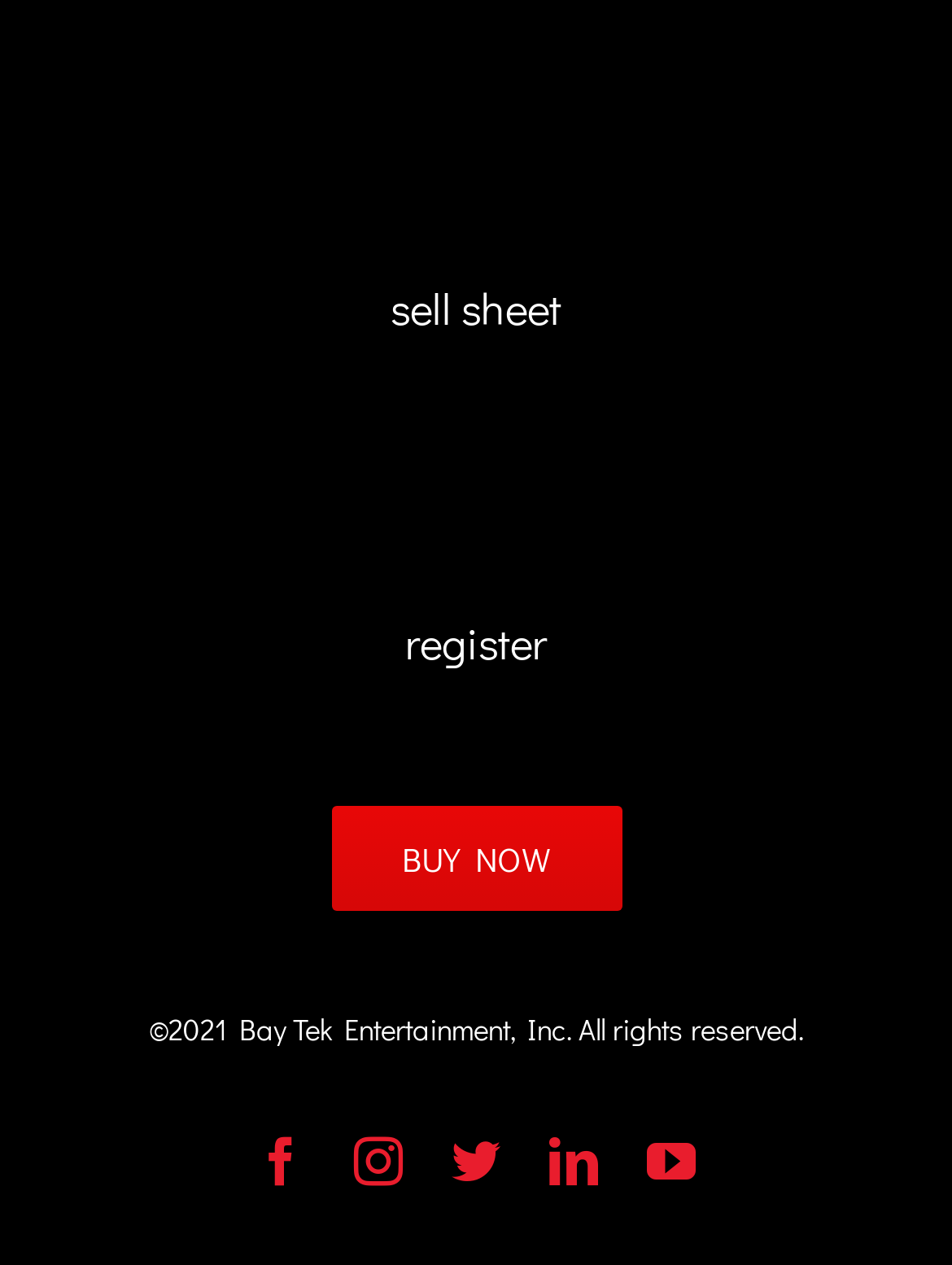Locate the bounding box coordinates of the clickable element to fulfill the following instruction: "Click the 'Next Item' button". Provide the coordinates as four float numbers between 0 and 1 in the format [left, top, right, bottom].

None